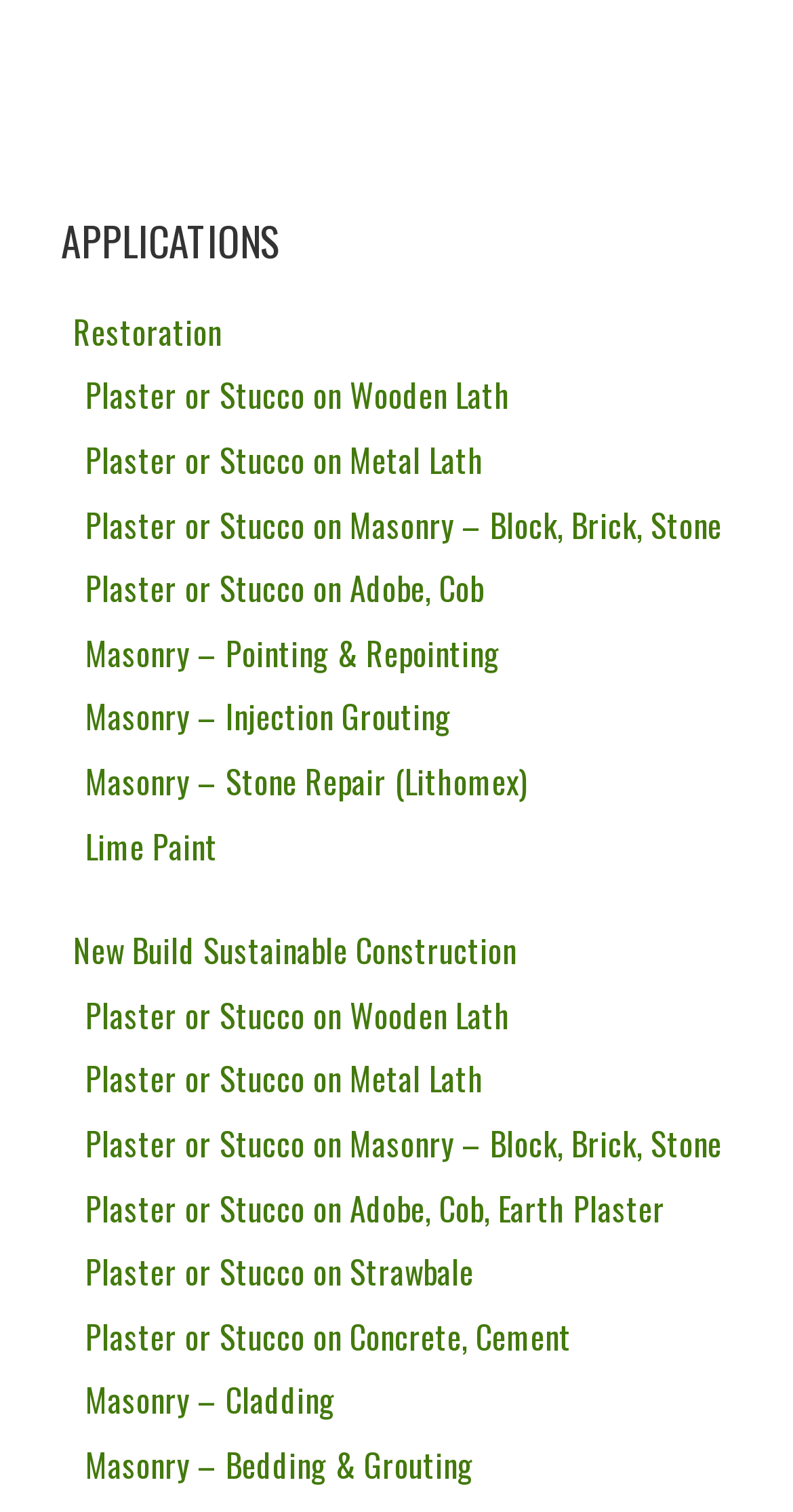Locate the bounding box coordinates of the region to be clicked to comply with the following instruction: "Go to New Build Sustainable Construction". The coordinates must be four float numbers between 0 and 1, in the form [left, top, right, bottom].

[0.092, 0.612, 0.651, 0.645]